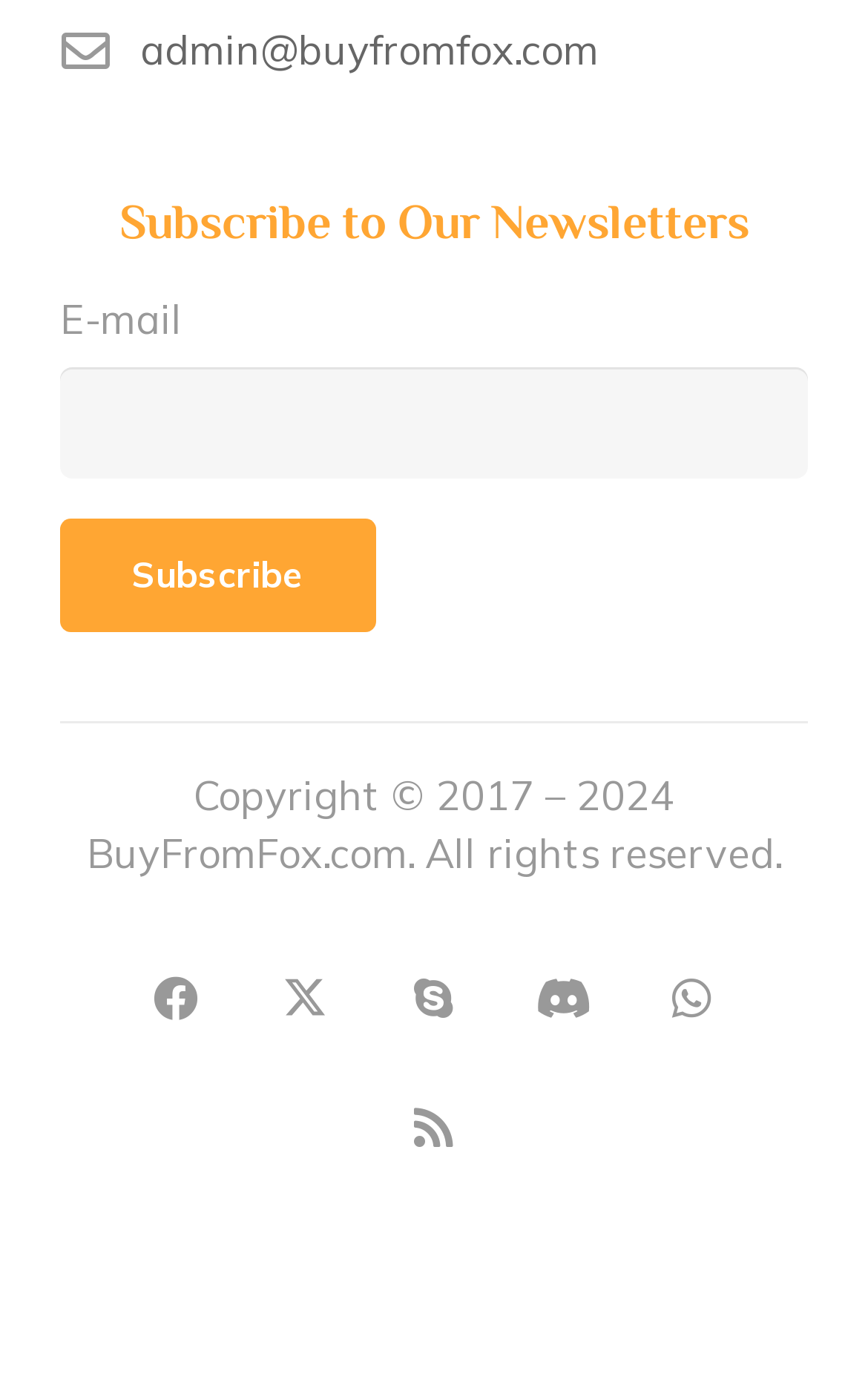Bounding box coordinates are specified in the format (top-left x, top-left y, bottom-right x, bottom-right y). All values are floating point numbers bounded between 0 and 1. Please provide the bounding box coordinate of the region this sentence describes: name="your-email"

[0.069, 0.262, 0.931, 0.343]